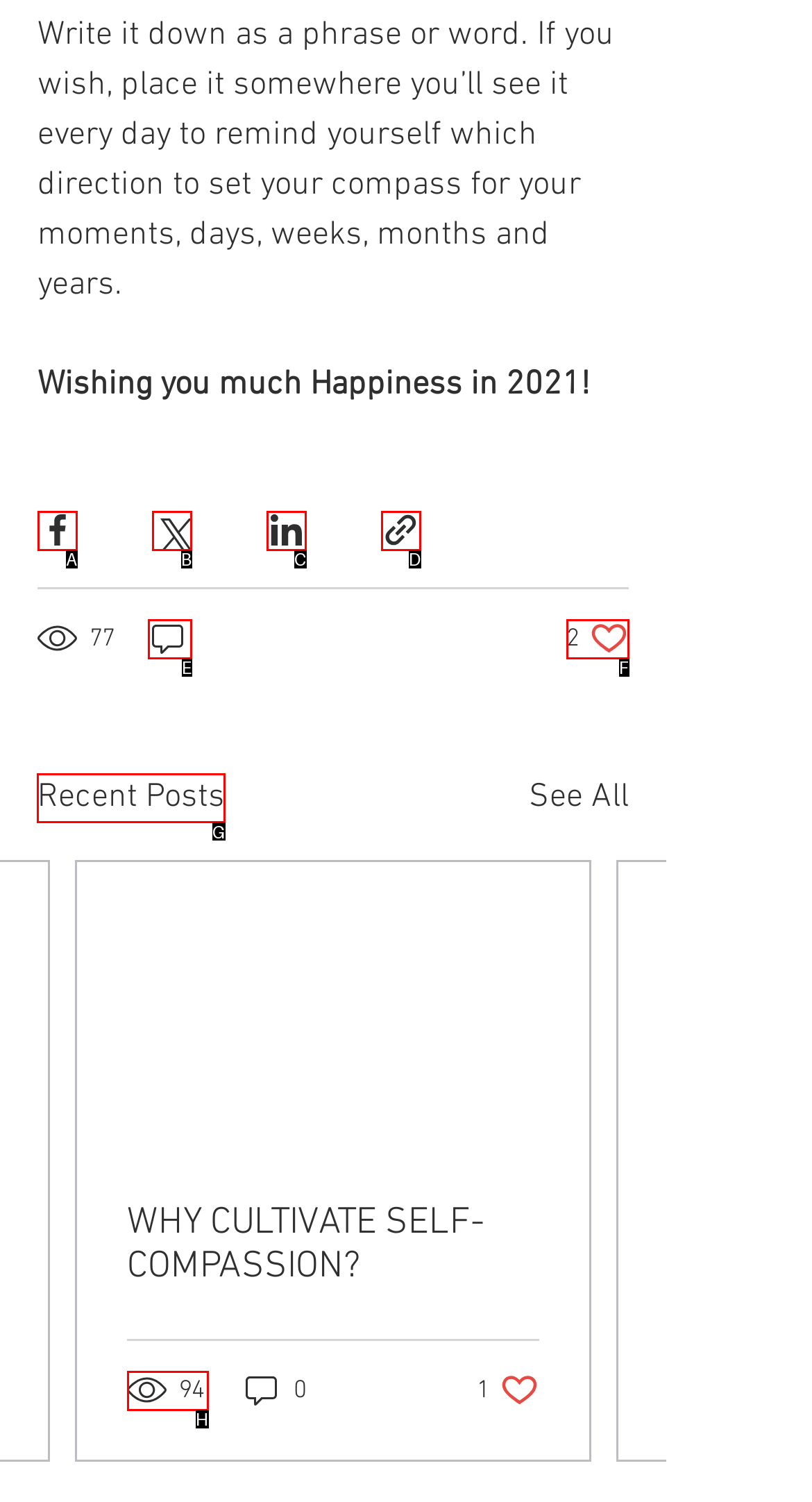Identify the HTML element that should be clicked to accomplish the task: View recent posts
Provide the option's letter from the given choices.

G